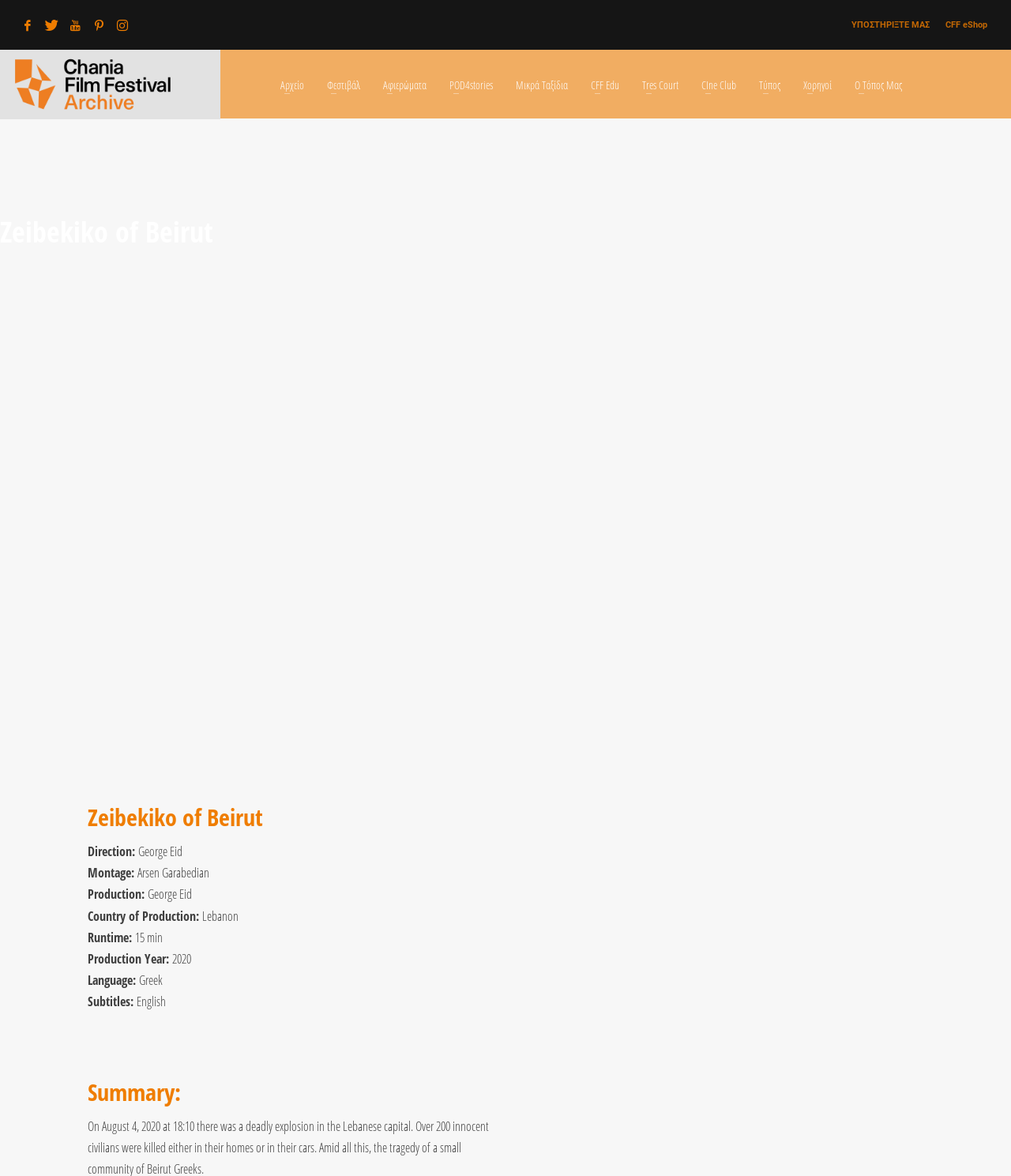Explain in detail what you observe on this webpage.

The webpage appears to be a film archive or festival webpage, specifically dedicated to the film "Zeibekiko of Beirut". At the top left corner, there are five social media links represented by icons. To the right of these icons, there are two more links, "ΥΠΟΣΤΗΡΙΞΤΕ ΜΑΣ" and "CFF eShop". 

Below these links, there is a large heading "Archive Chania Film Festival" with an image of the festival's logo. Underneath this heading, there are several links to different sections of the webpage, including "Αρχείο", "Φεστιβάλ", "Αφιερώματα", and others.

The main content of the webpage is dedicated to the film "Zeibekiko of Beirut". There are two headings with the same title, one at the top center and another at the bottom left. Below the top center heading, there are several lines of text providing information about the film, including the direction, montage, production, country of production, runtime, production year, language, and subtitles. The information is presented in a clear and organized manner, with each category labeled and followed by the corresponding information.

At the bottom of the webpage, there is a summary section, indicated by a heading "Summary:". However, the actual summary text is not provided in the accessibility tree.